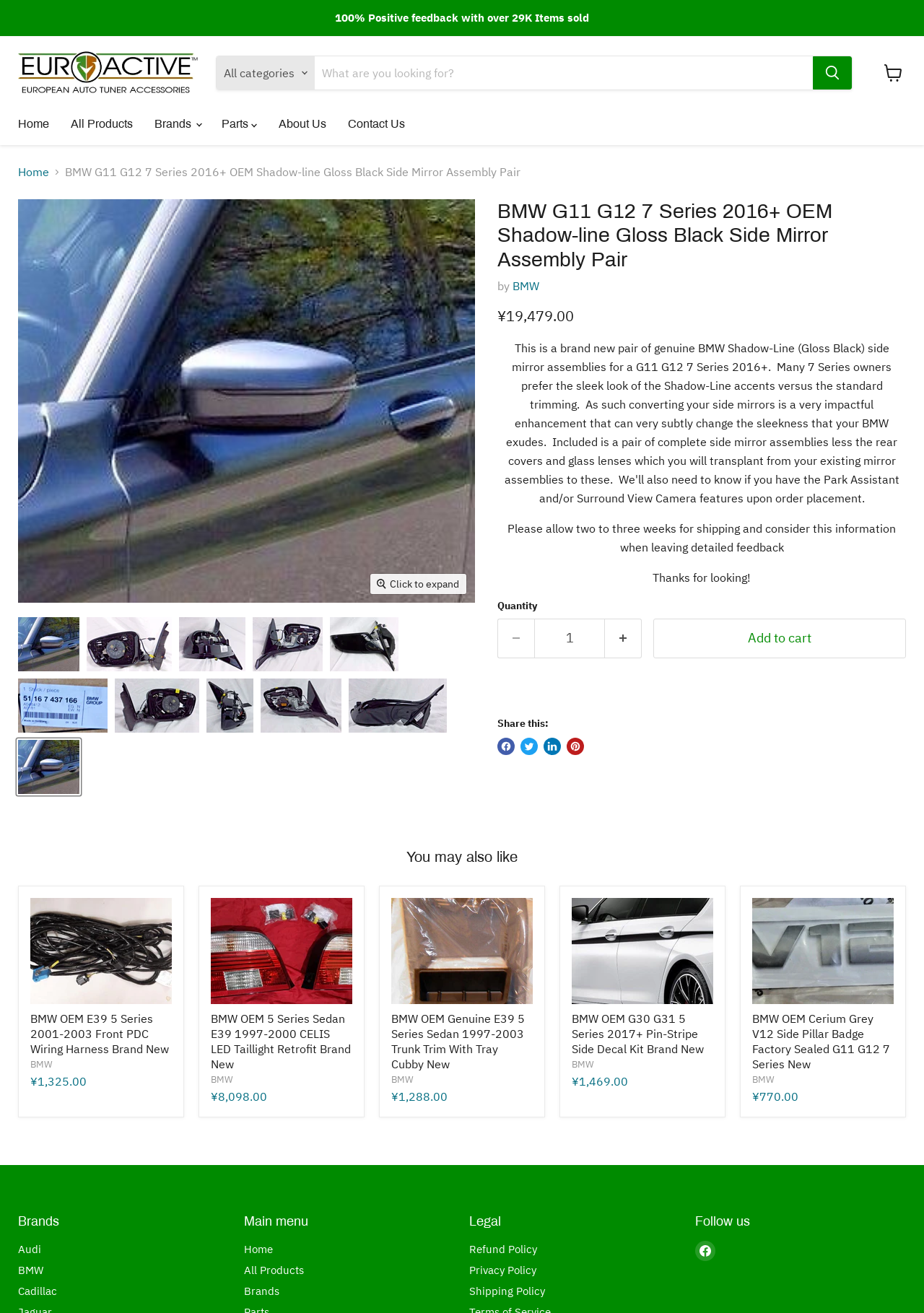Identify the coordinates of the bounding box for the element that must be clicked to accomplish the instruction: "Search for a product".

[0.341, 0.043, 0.88, 0.068]